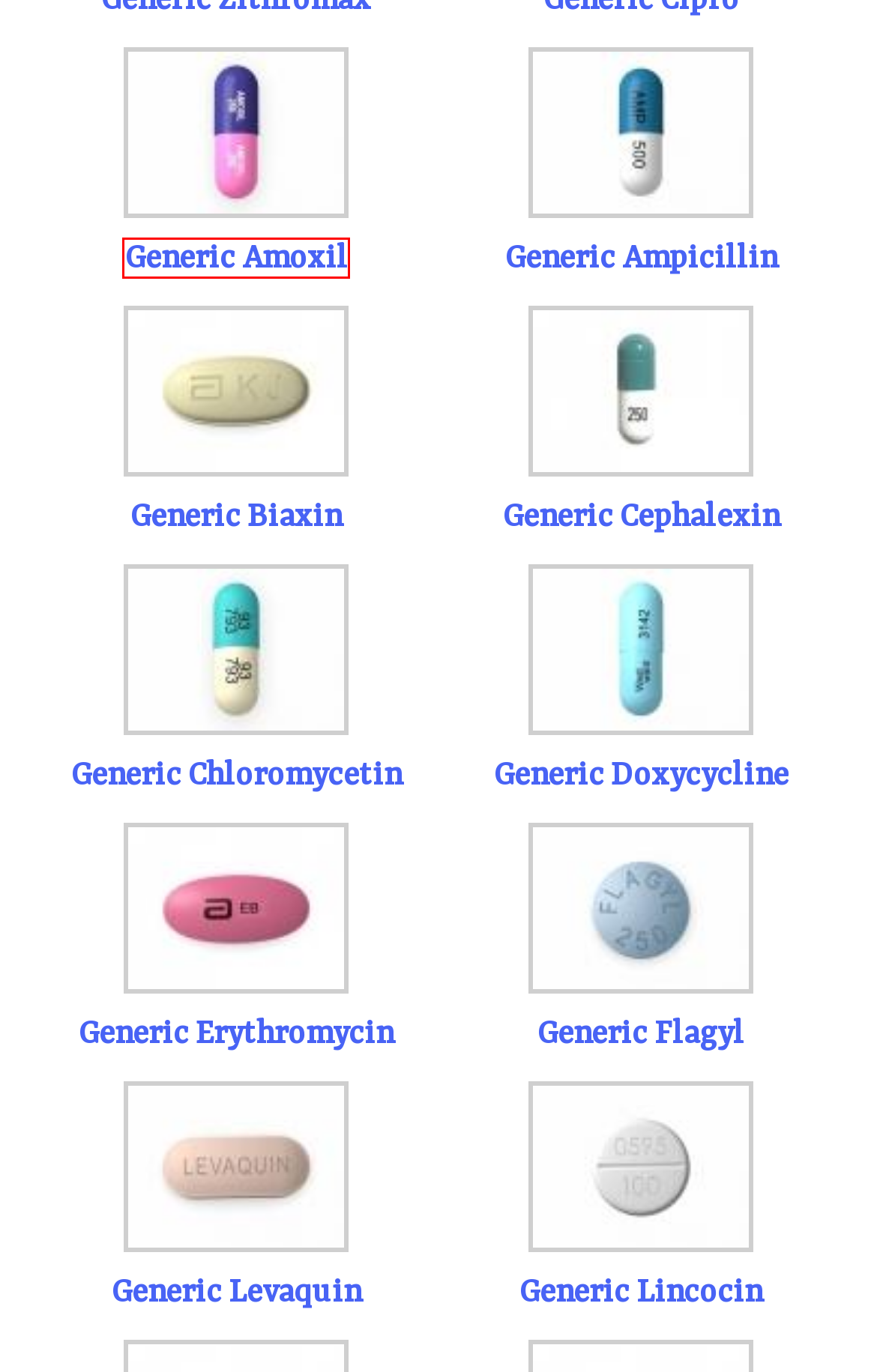You have a screenshot of a webpage with a red bounding box around an element. Identify the webpage description that best fits the new page that appears after clicking the selected element in the red bounding box. Here are the candidates:
A. Buy Generic Amoxil | Buy Antibiotics Online at Our Store
B. Buy Generic Doxycycline | Buy Antibiotics Online at Our Store
C. Buy Generic Biaxin | Buy Antibiotics Online at Our Store
D. Buy Generic Cephalexin | Buy Antibiotics Online at Our Store
E. Buy Generic Ampicillin | Buy Antibiotics Online at Our Store
F. Buy Generic Levaquin | Buy Antibiotics Online at Our Store
G. Buy Generic Erythromycin | Buy Antibiotics Online at Our Store
H. Buy Generic Chloromycetin | Buy Antibiotics Online at Our Store

A